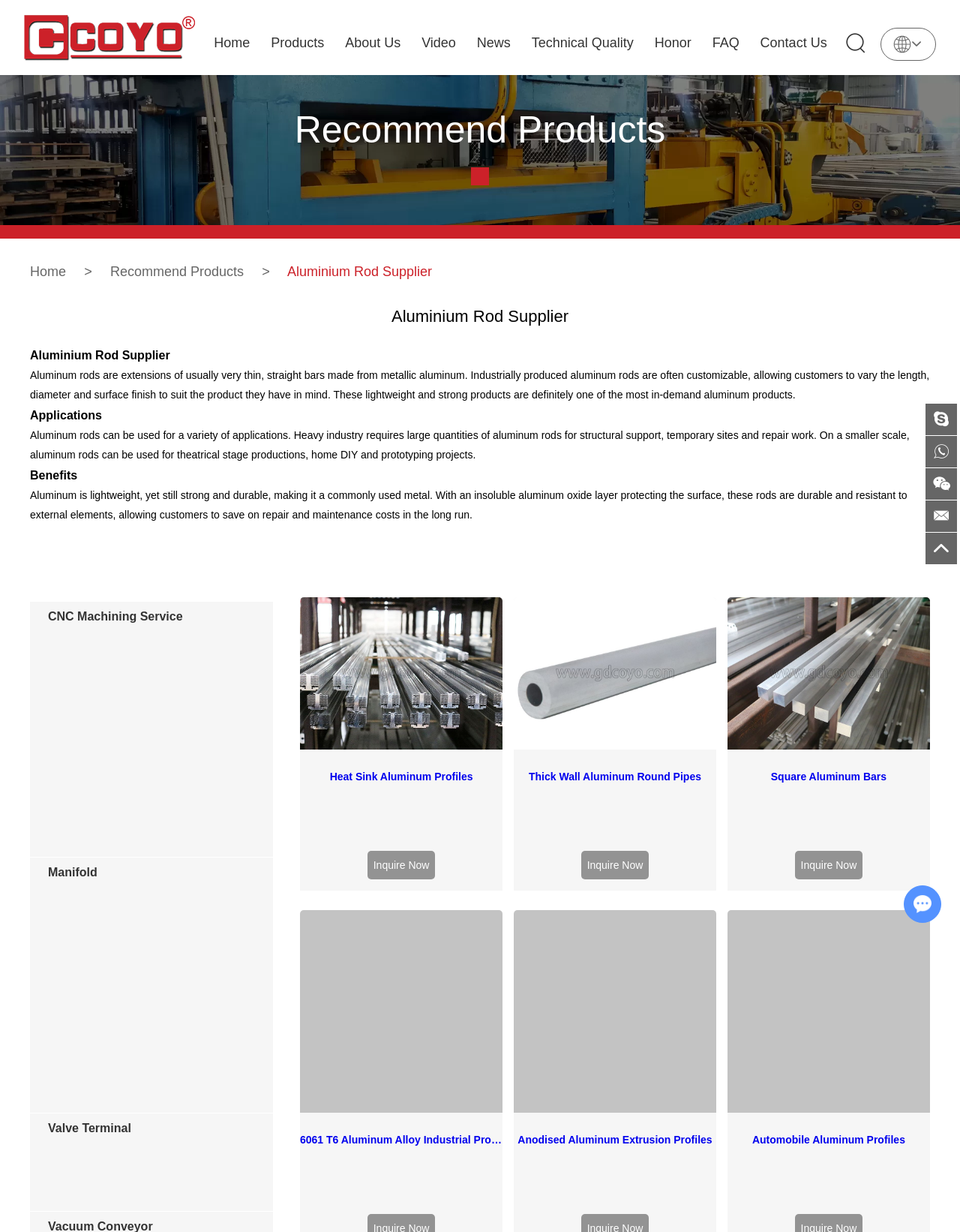Identify the bounding box coordinates of the part that should be clicked to carry out this instruction: "Inquire about 'Thick Wall Aluminum Round Pipes'".

[0.605, 0.69, 0.676, 0.714]